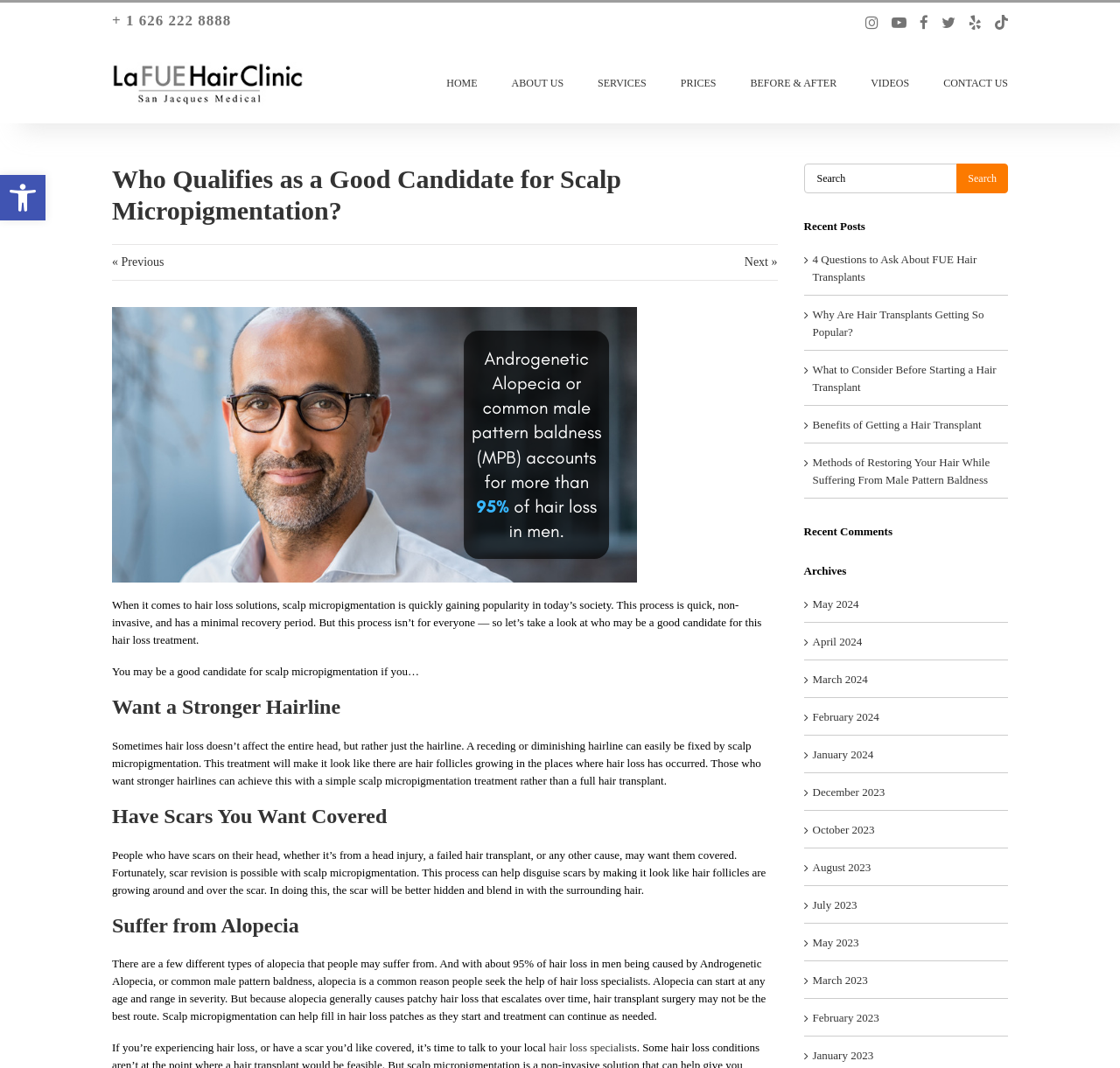What is the topic of the article on the webpage?
Answer the question in a detailed and comprehensive manner.

I determined the topic of the article by looking at the headings and text on the webpage, which all relate to scalp micropigmentation and its benefits.